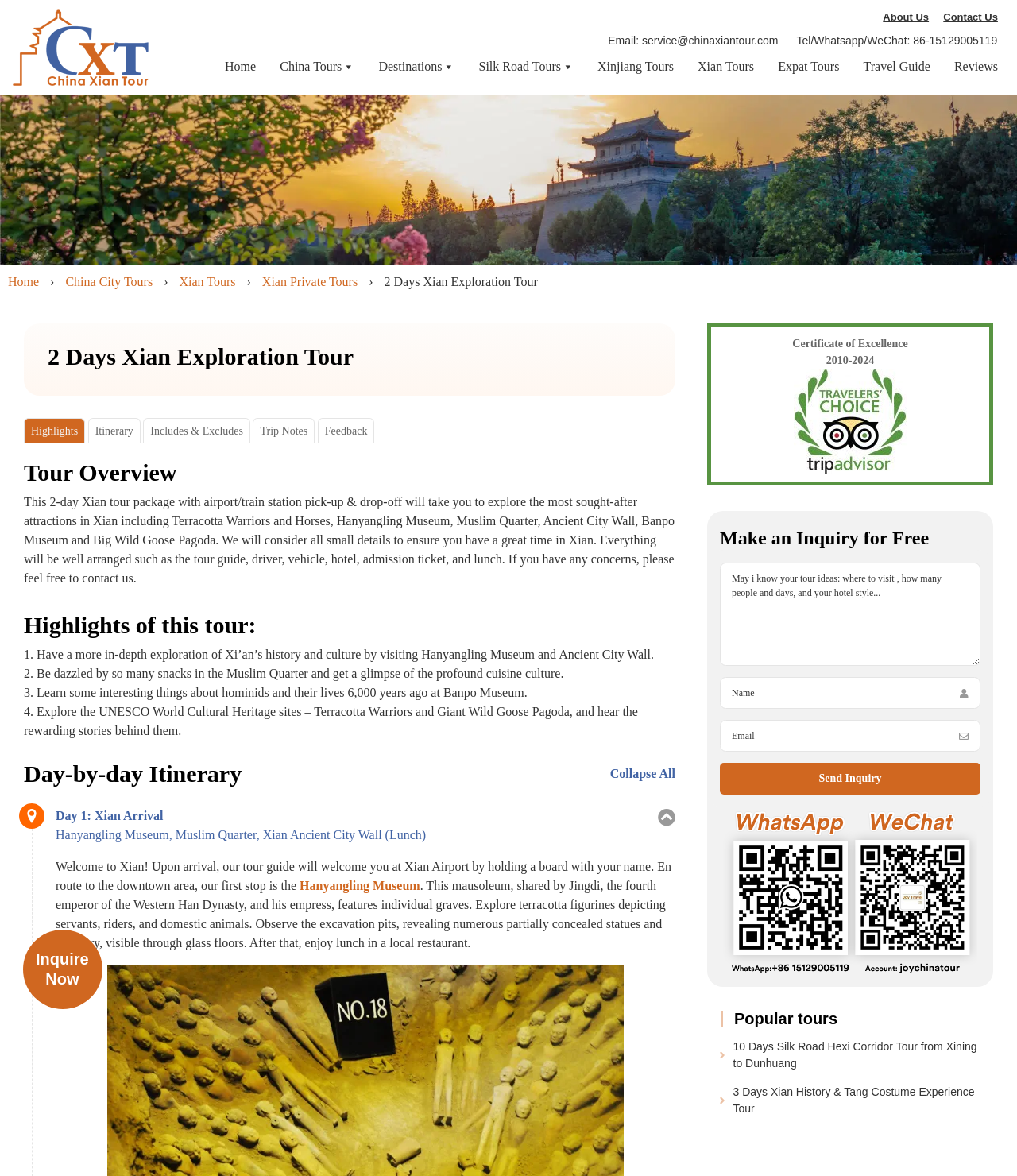Find the bounding box coordinates of the element's region that should be clicked in order to follow the given instruction: "Click the 'About Us' link". The coordinates should consist of four float numbers between 0 and 1, i.e., [left, top, right, bottom].

[0.861, 0.002, 0.92, 0.027]